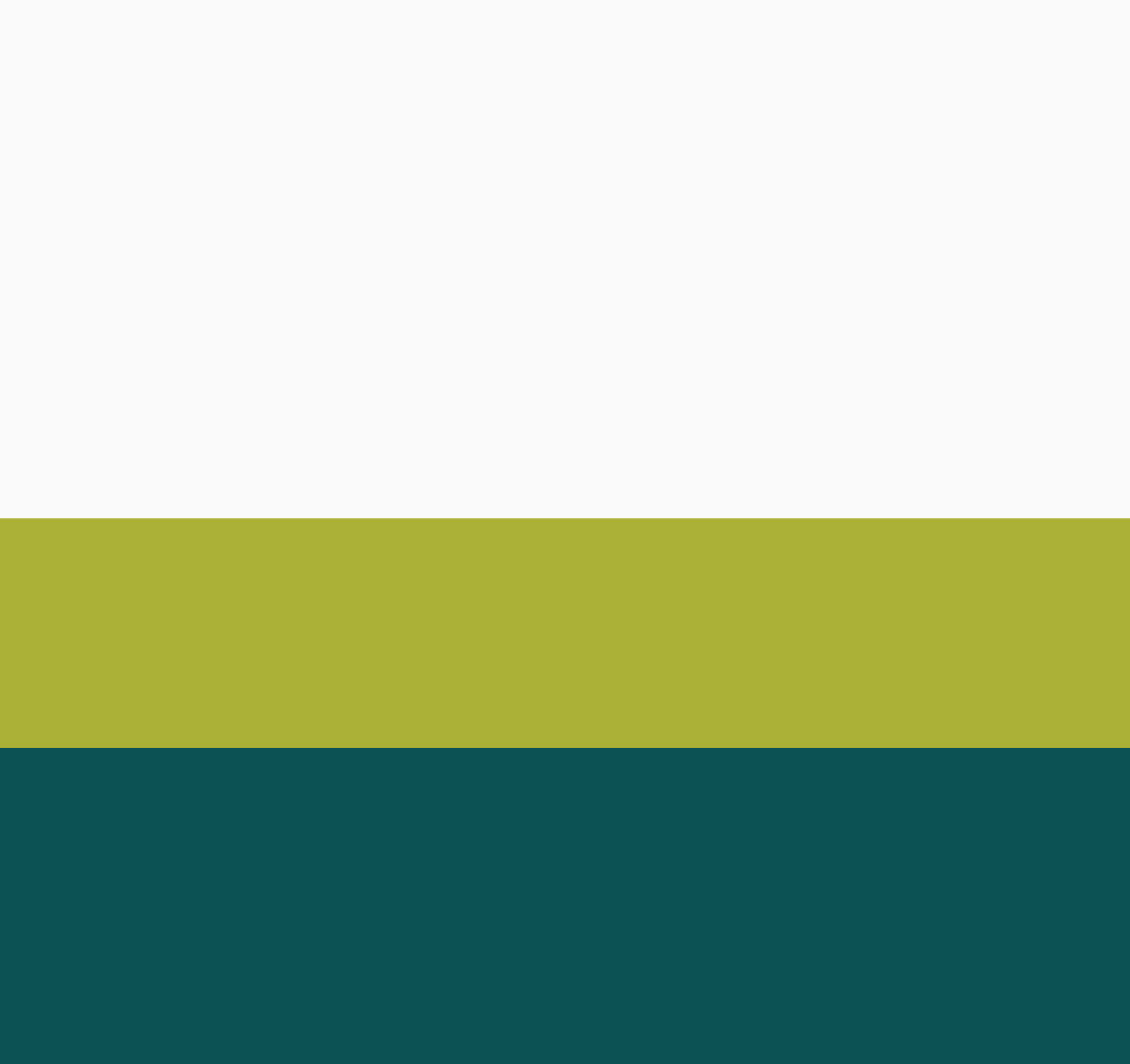Determine the bounding box for the described HTML element: "Keep Me Posted". Ensure the coordinates are four float numbers between 0 and 1 in the format [left, top, right, bottom].

[0.571, 0.595, 0.689, 0.637]